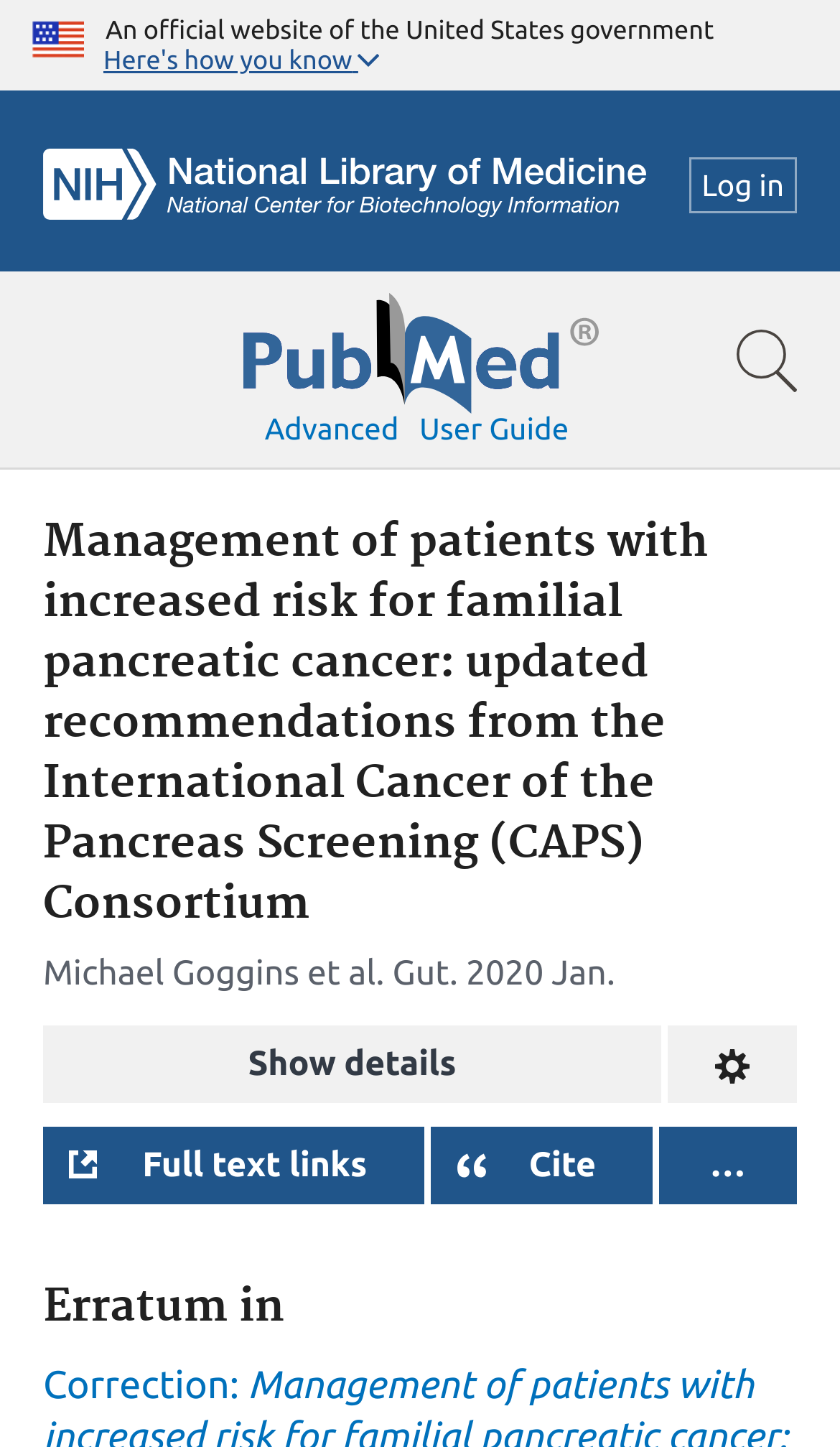What is the text of the webpage's headline?

Management of patients with increased risk for familial pancreatic cancer: updated recommendations from the International Cancer of the Pancreas Screening (CAPS) Consortium